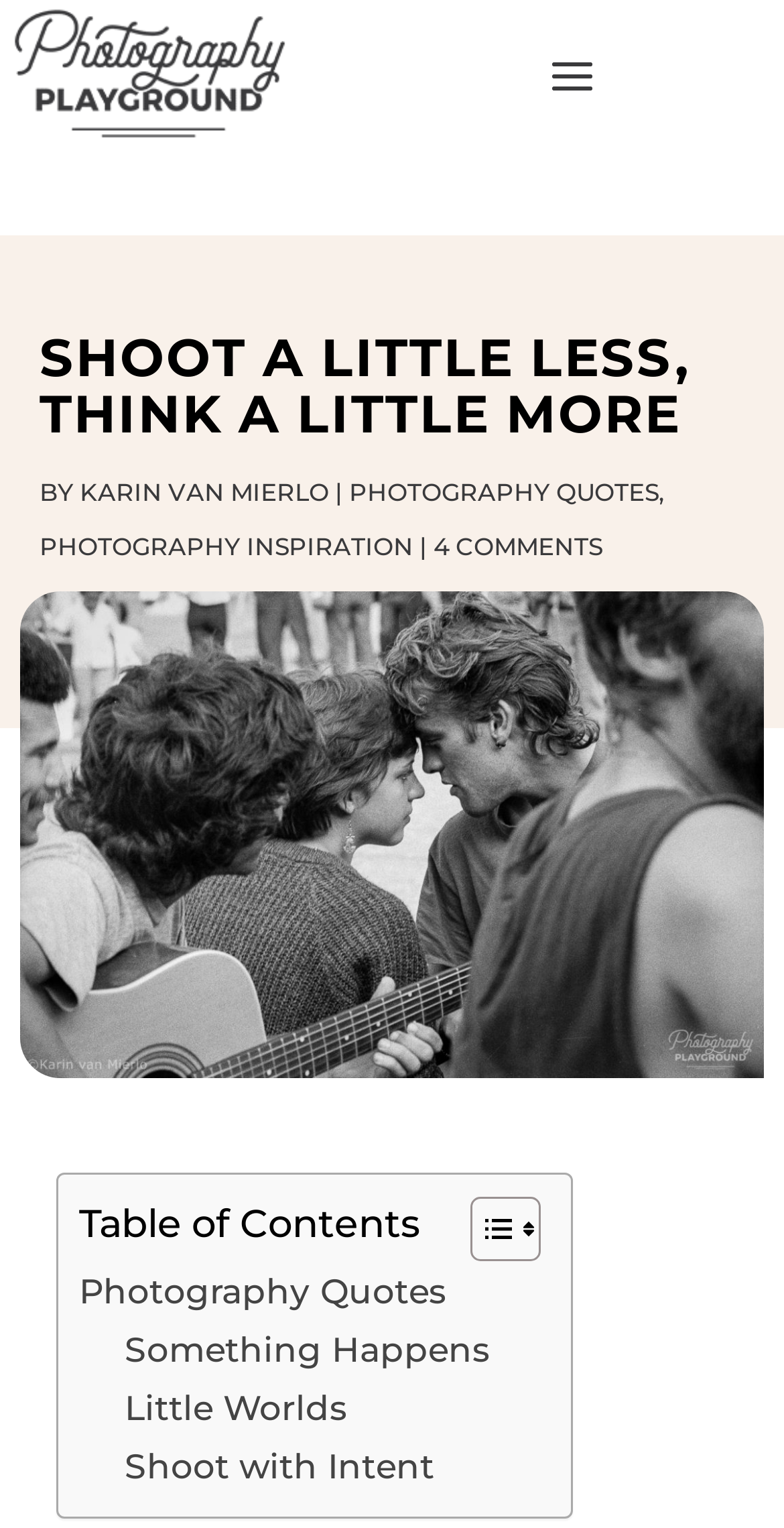Determine the bounding box coordinates of the clickable region to follow the instruction: "Toggle the table of content".

[0.562, 0.782, 0.678, 0.827]